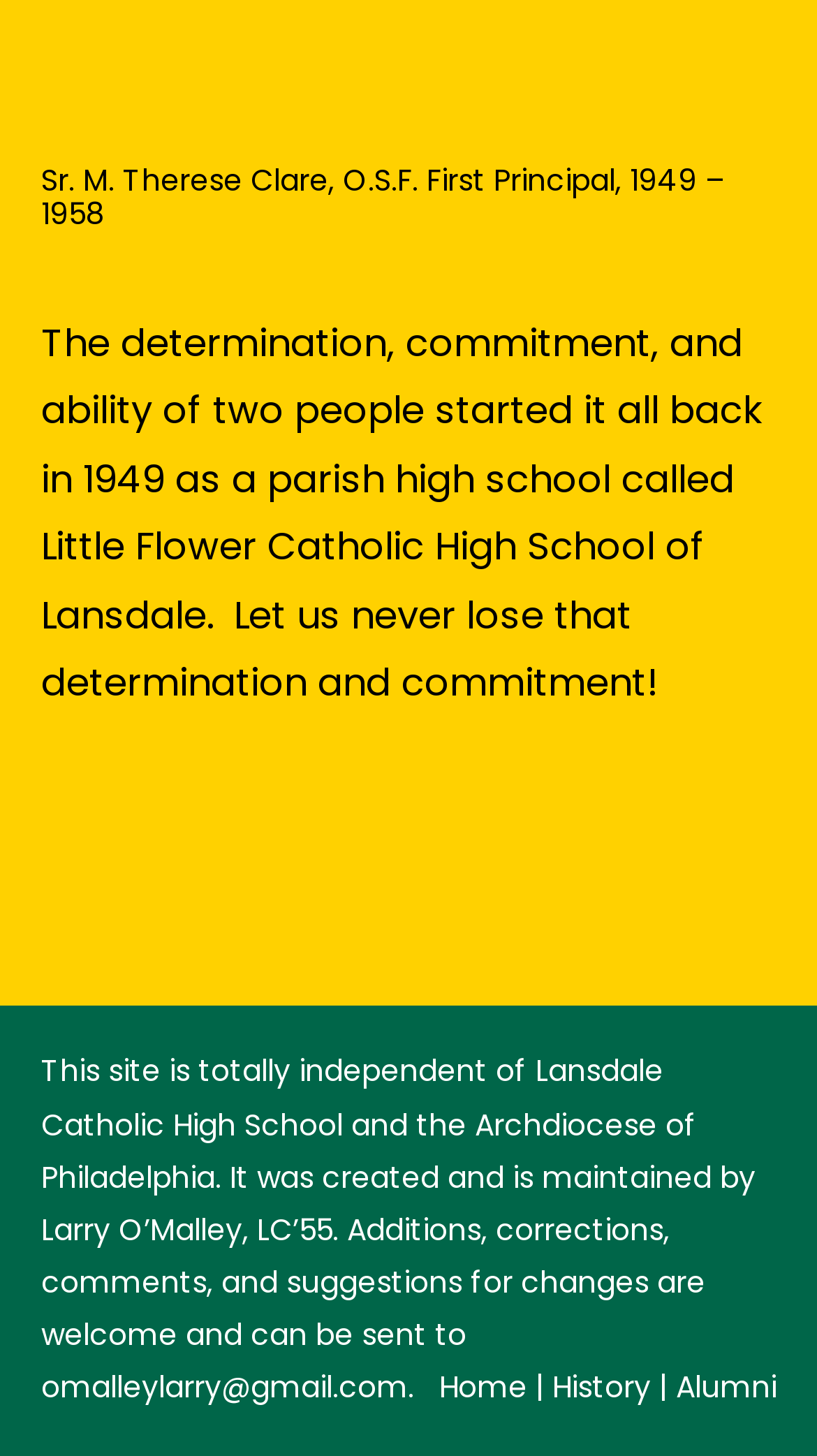Who is the first principal of Little Flower Catholic High School?
Respond to the question with a well-detailed and thorough answer.

The answer can be found in the first heading element on the webpage, which states 'Sr. M. Therese Clare, O.S.F. First Principal, 1949 – 1958'.